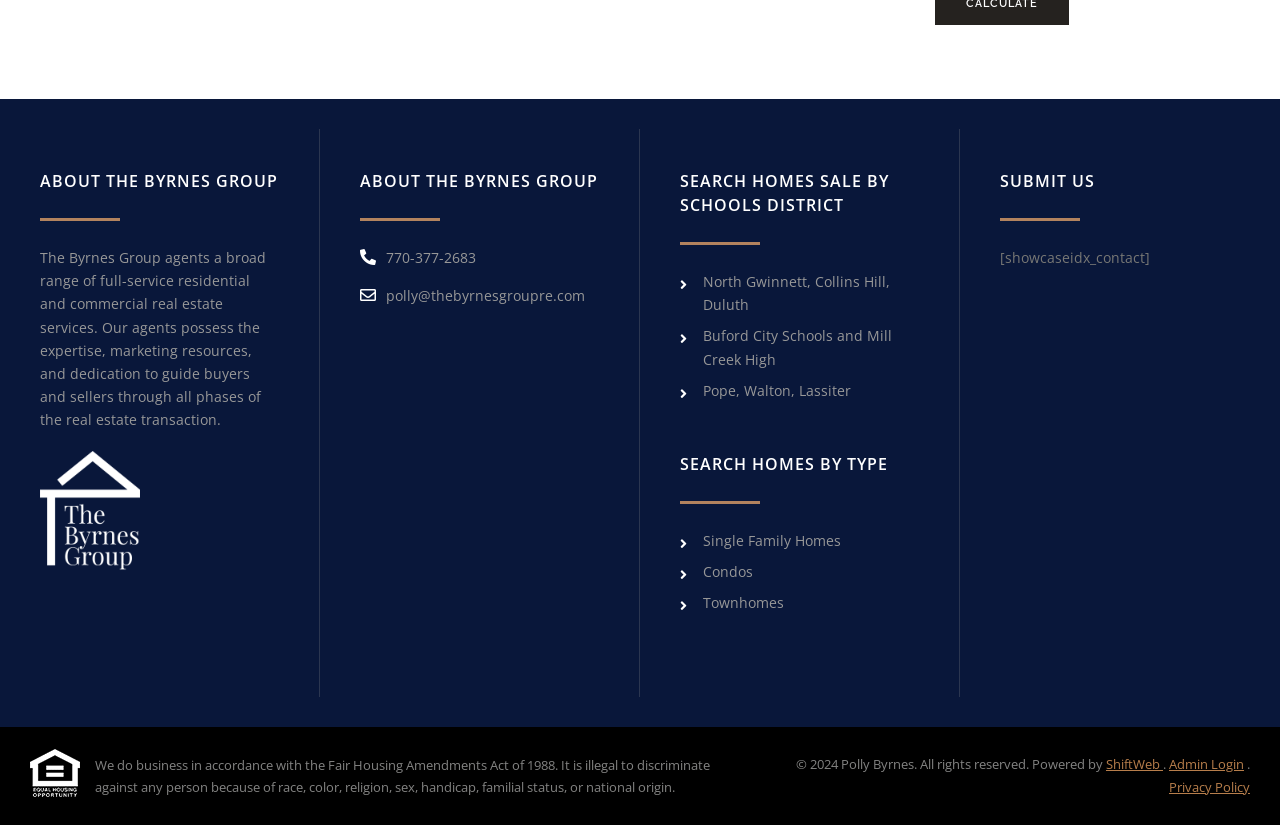Determine the bounding box coordinates of the clickable element necessary to fulfill the instruction: "Click to learn more about the Byrnes Group". Provide the coordinates as four float numbers within the 0 to 1 range, i.e., [left, top, right, bottom].

[0.031, 0.547, 0.109, 0.692]